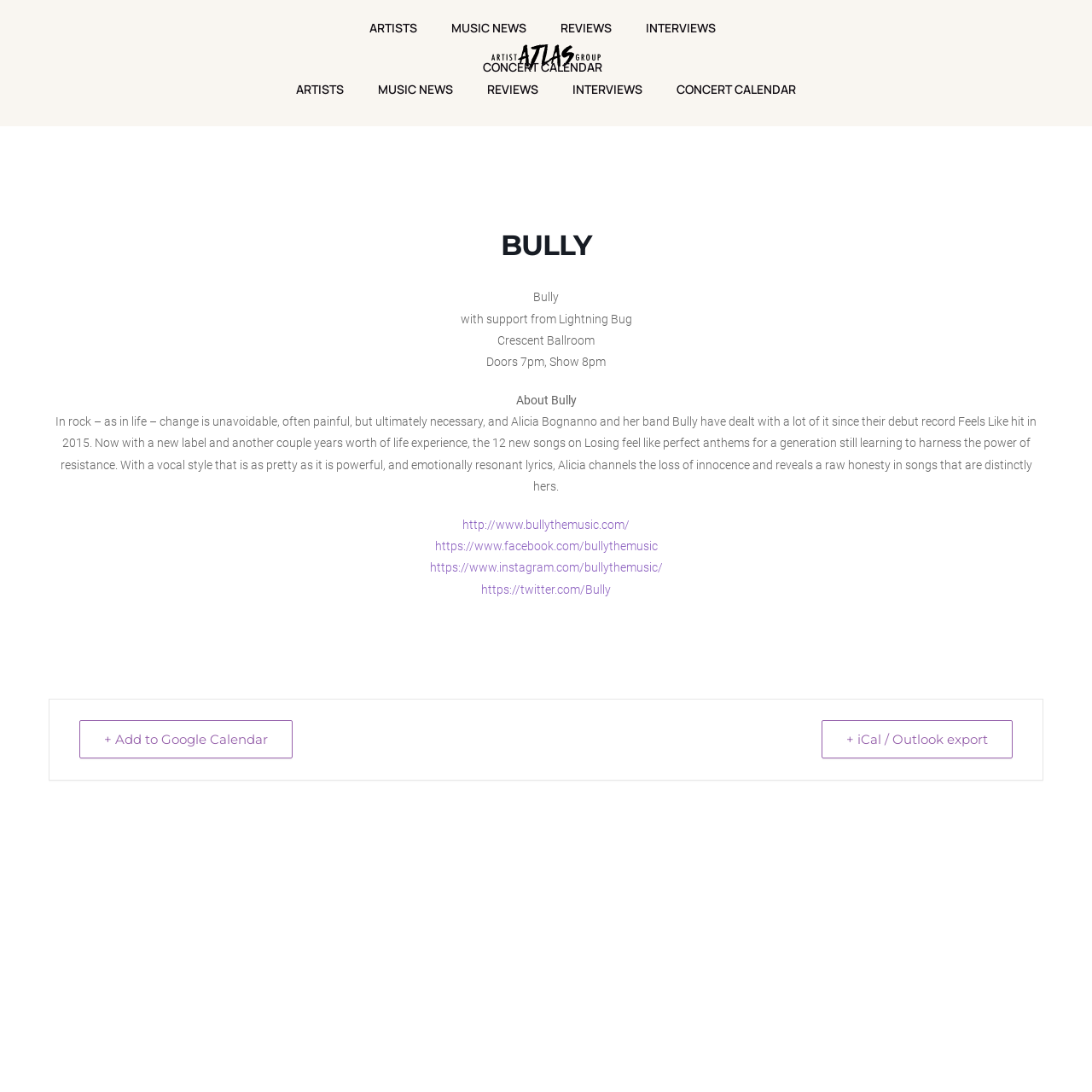Give a one-word or short phrase answer to the question: 
How many new songs are on the album Losing?

12